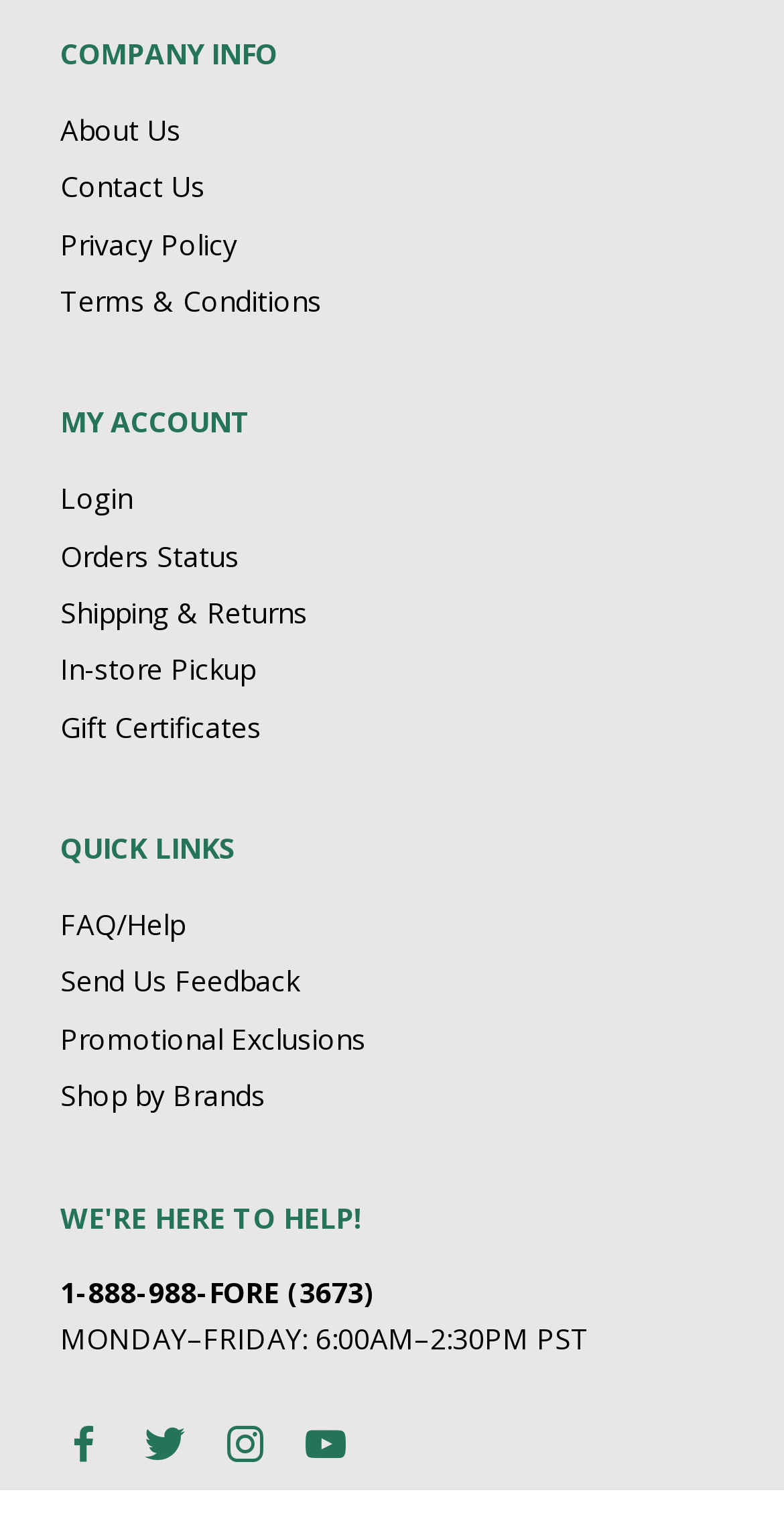Locate the bounding box coordinates of the area that needs to be clicked to fulfill the following instruction: "Login to your account". The coordinates should be in the format of four float numbers between 0 and 1, namely [left, top, right, bottom].

[0.077, 0.316, 0.169, 0.341]